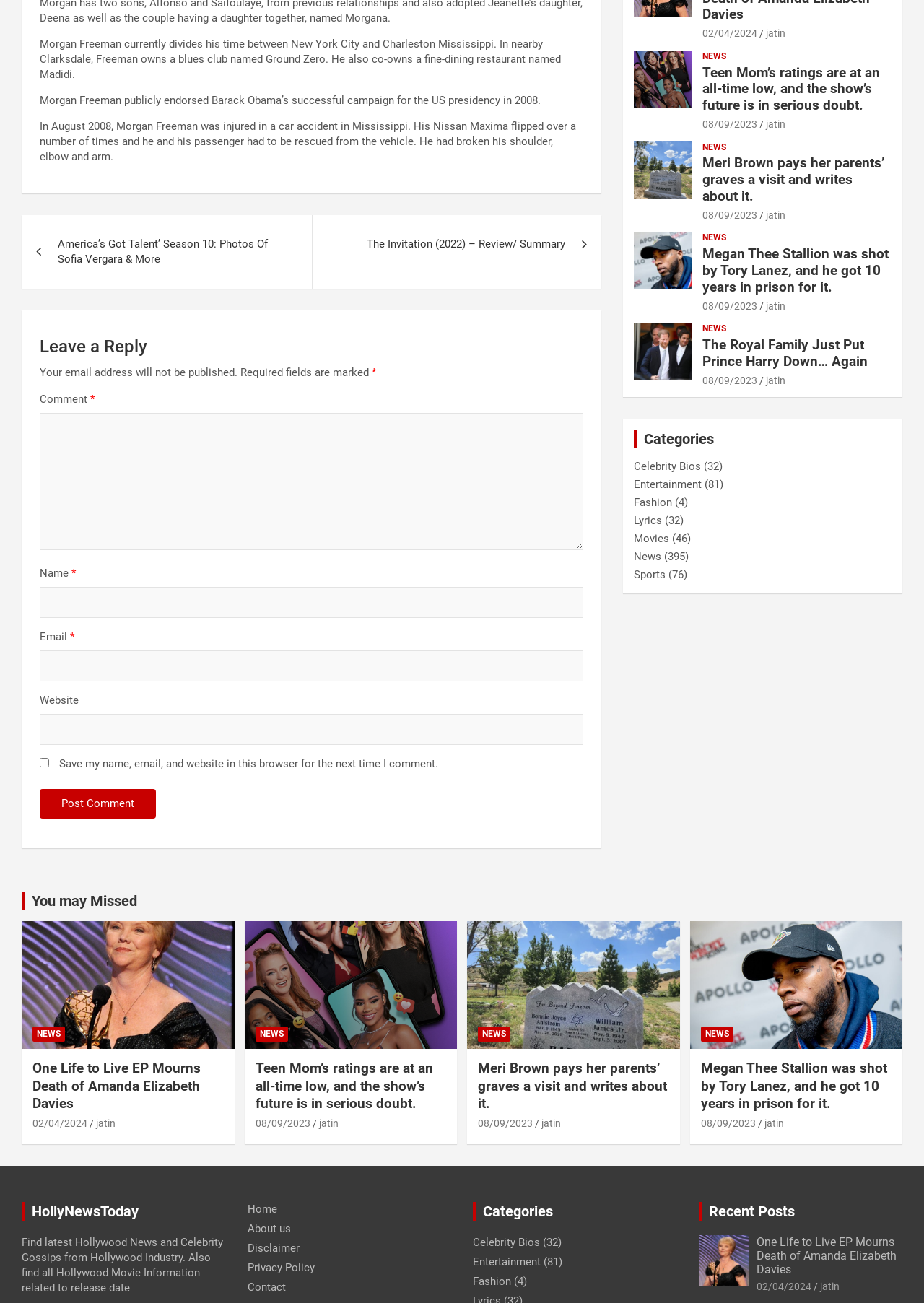Locate the bounding box coordinates of the clickable part needed for the task: "Leave a comment".

[0.043, 0.258, 0.632, 0.275]